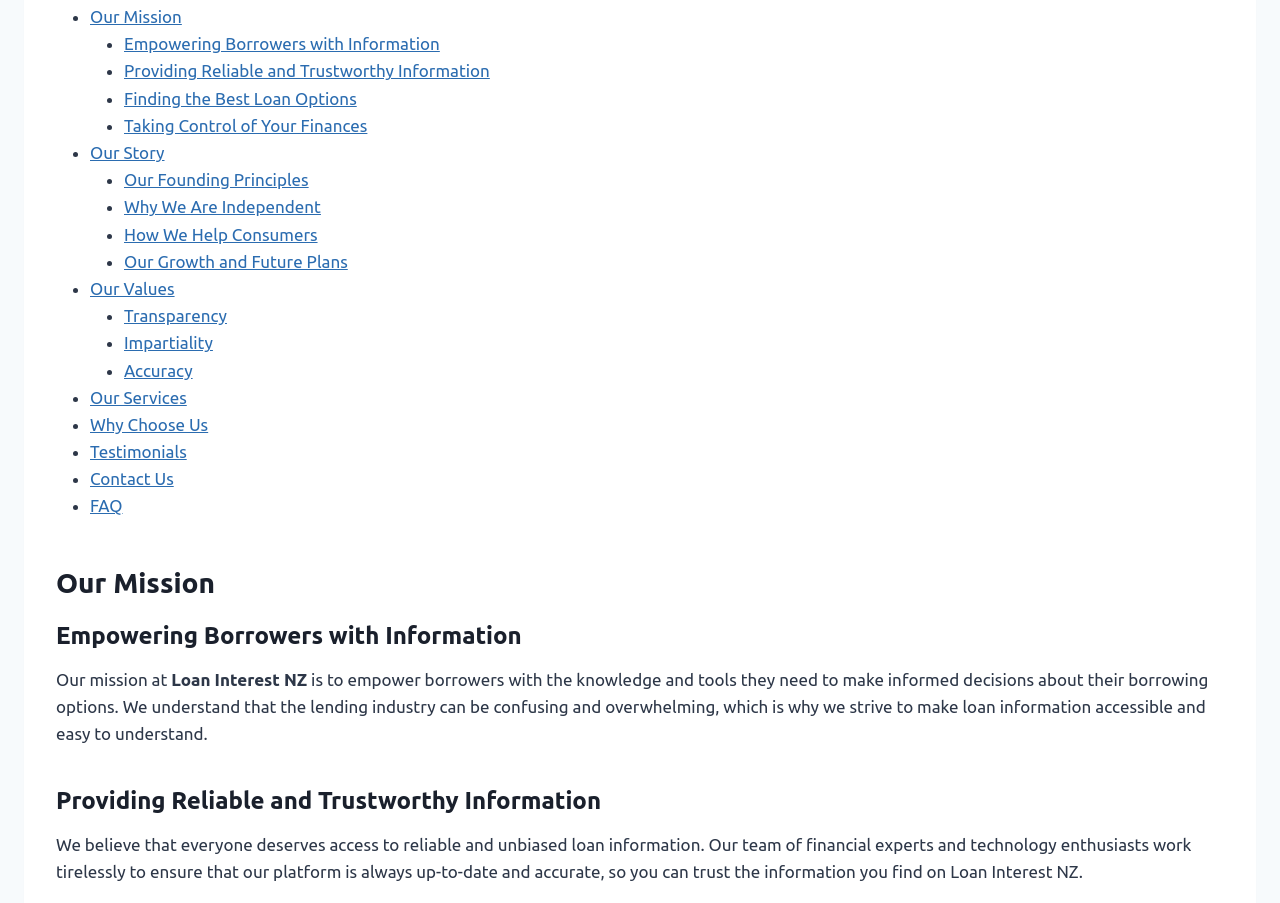Determine the bounding box of the UI component based on this description: "Empowering Borrowers with Information". The bounding box coordinates should be four float values between 0 and 1, i.e., [left, top, right, bottom].

[0.097, 0.038, 0.344, 0.059]